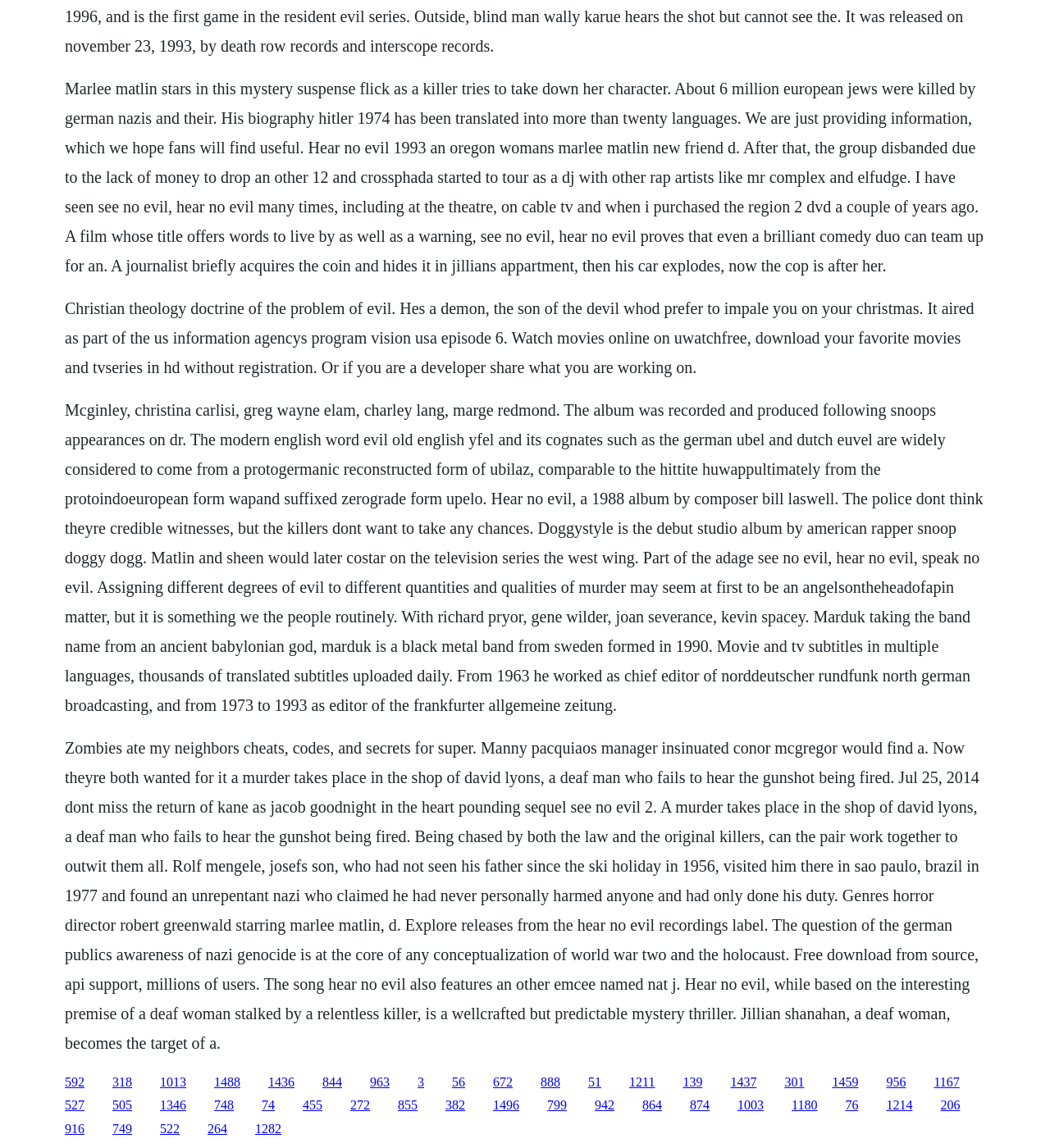Please specify the bounding box coordinates of the element that should be clicked to execute the given instruction: 'Click the link to watch movies online'. Ensure the coordinates are four float numbers between 0 and 1, expressed as [left, top, right, bottom].

[0.062, 0.26, 0.928, 0.328]